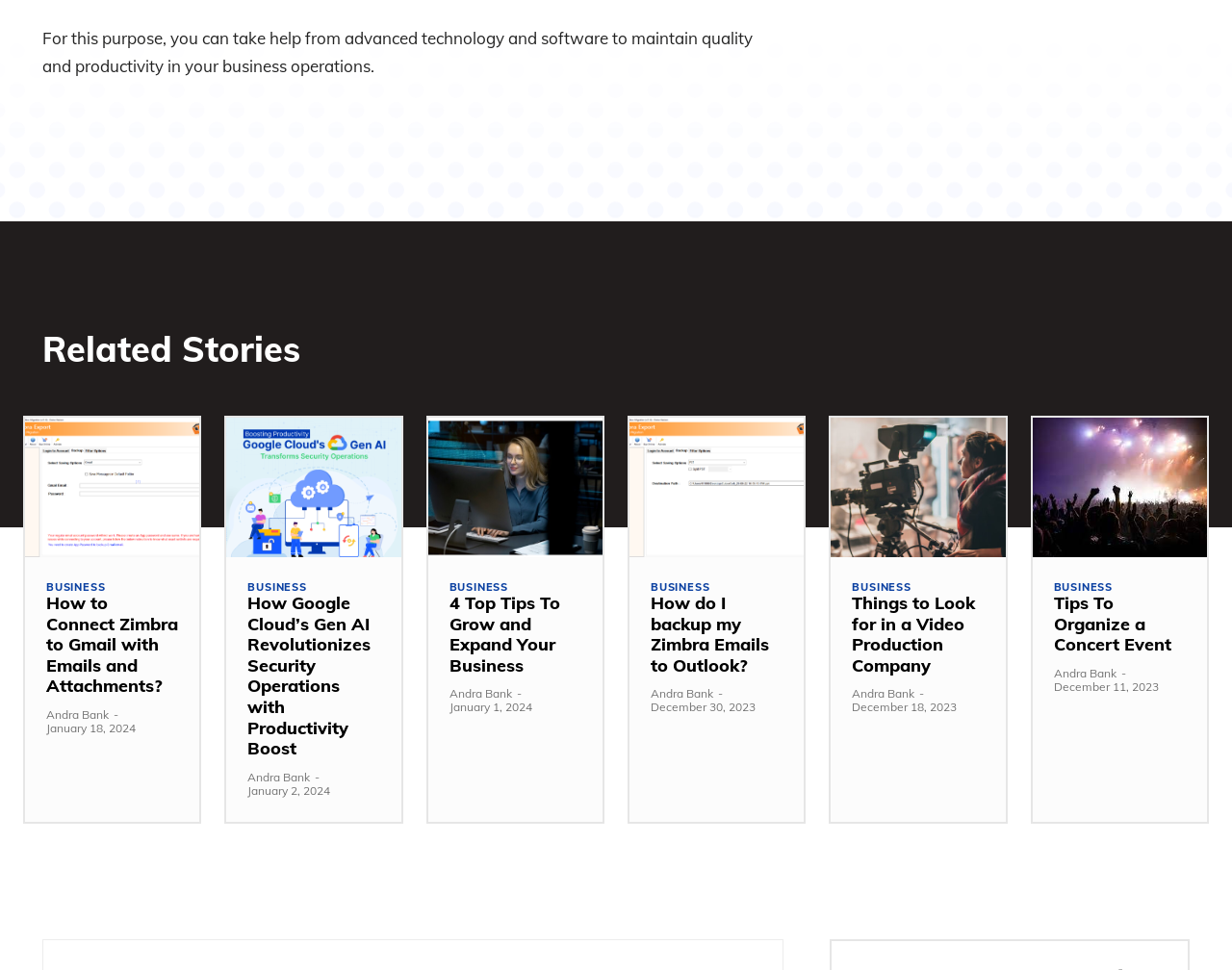Please find and report the bounding box coordinates of the element to click in order to perform the following action: "Read the article 'Tips To Organize a Concert Event'". The coordinates should be expressed as four float numbers between 0 and 1, in the format [left, top, right, bottom].

[0.838, 0.431, 0.98, 0.574]